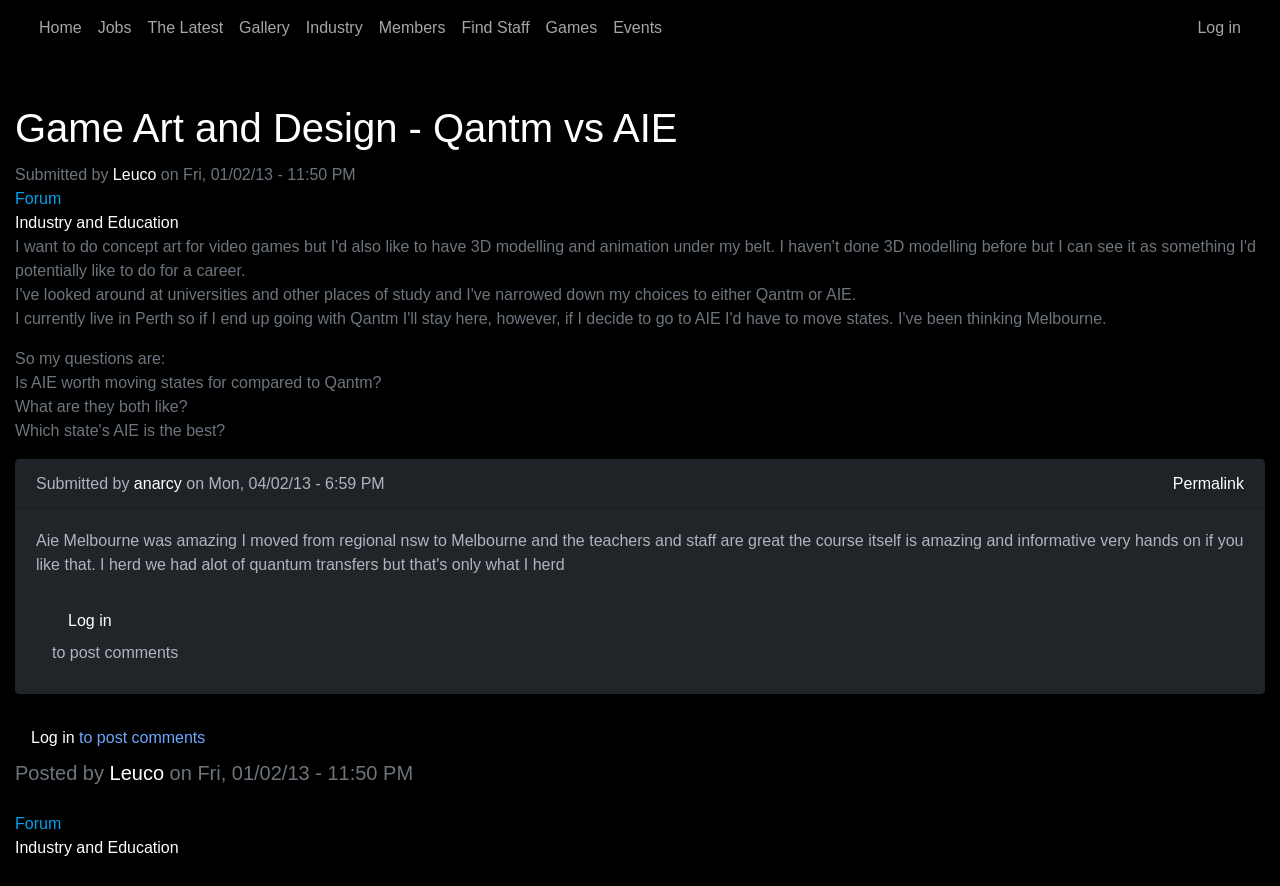Please determine the bounding box coordinates of the element to click in order to execute the following instruction: "View the 'Gallery'". The coordinates should be four float numbers between 0 and 1, specified as [left, top, right, bottom].

[0.181, 0.009, 0.233, 0.054]